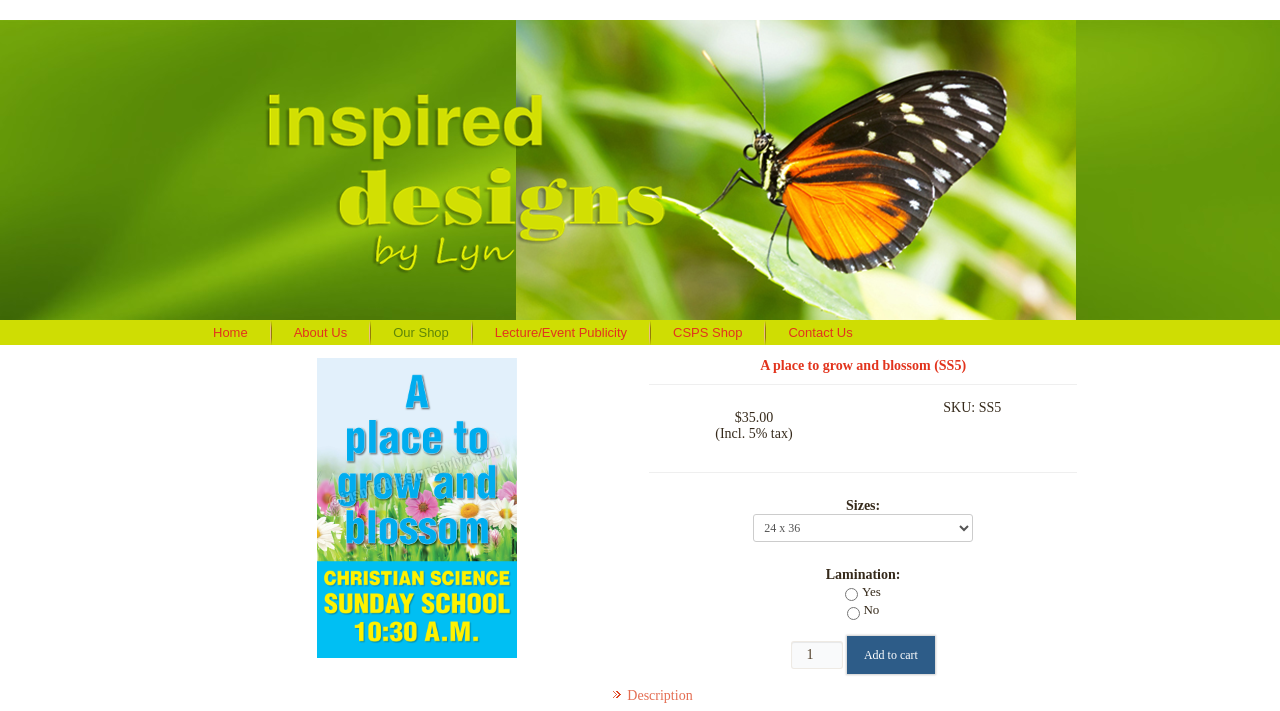Please answer the following question using a single word or phrase: 
What is the purpose of the spinbutton?

To set quantity